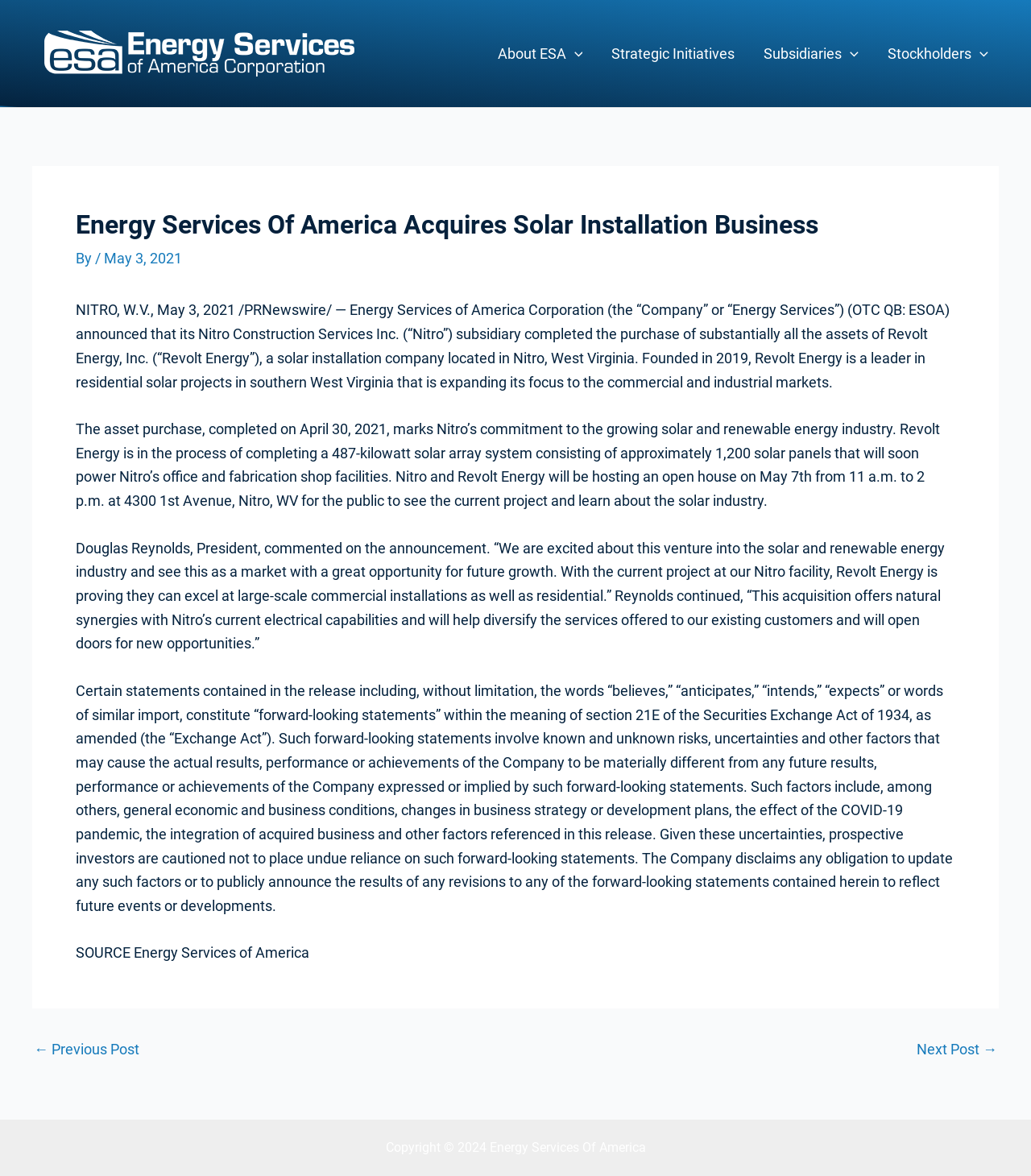Provide the bounding box coordinates for the UI element described in this sentence: "Support Team". The coordinates should be four float values between 0 and 1, i.e., [left, top, right, bottom].

None